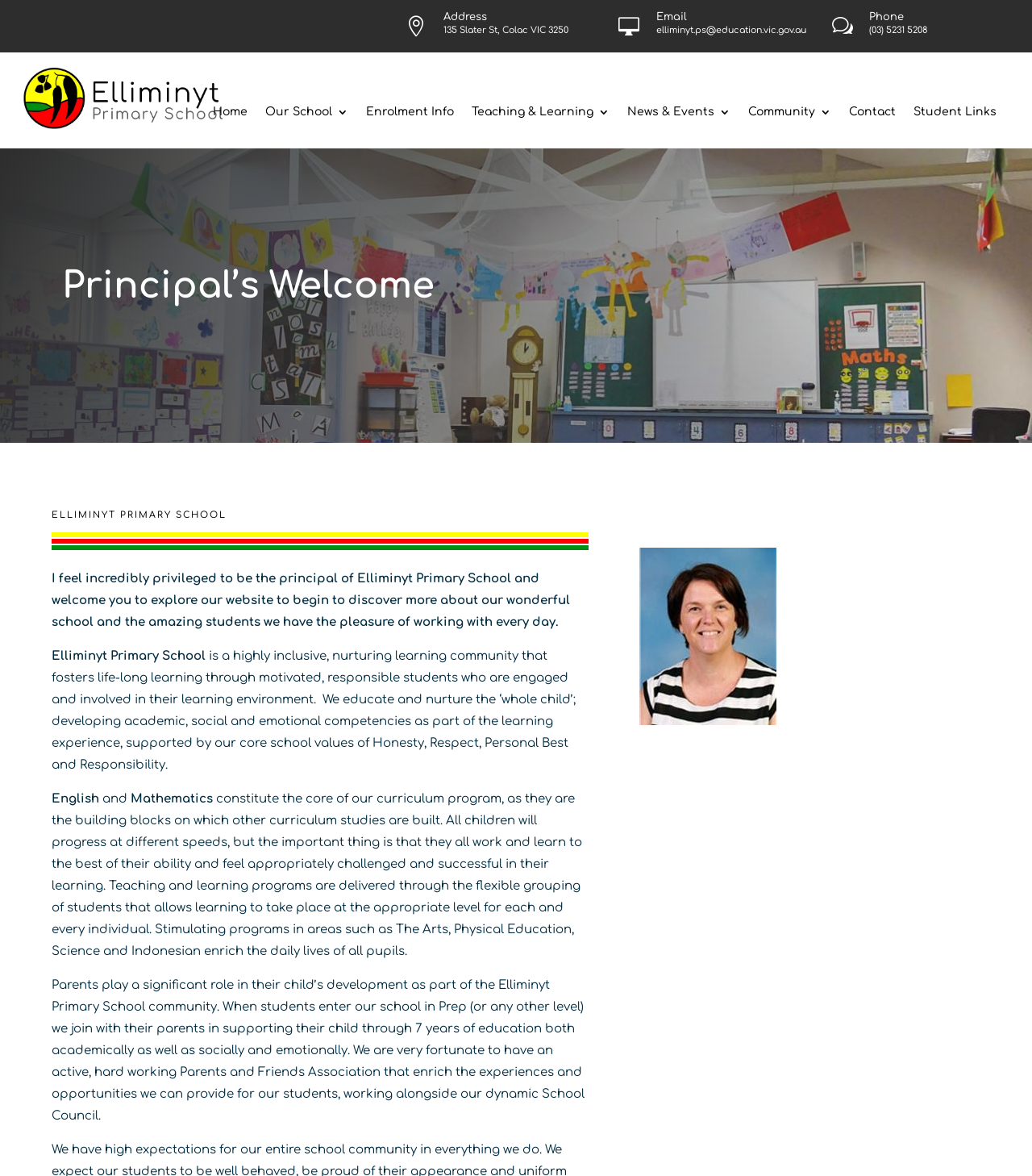Identify the bounding box coordinates of the clickable region to carry out the given instruction: "View the Contact page".

[0.823, 0.091, 0.868, 0.106]